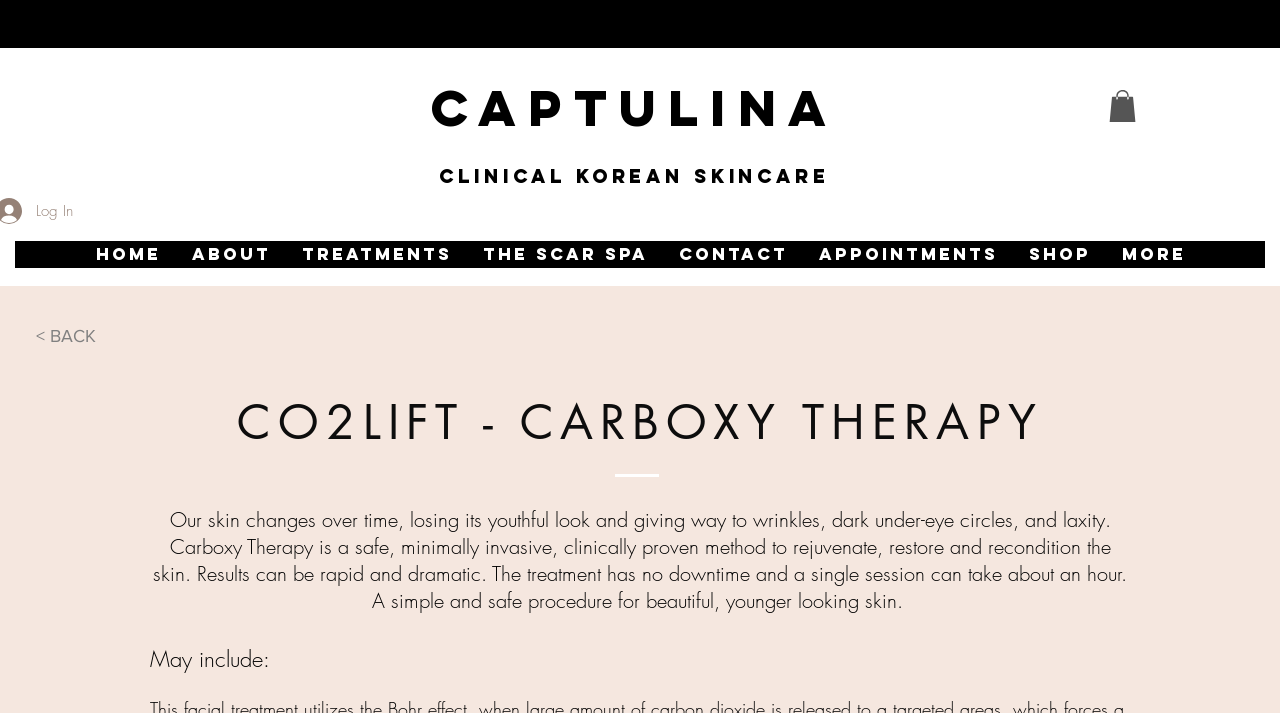Specify the bounding box coordinates of the area that needs to be clicked to achieve the following instruction: "Click the CAPTULINA link".

[0.337, 0.107, 0.655, 0.196]